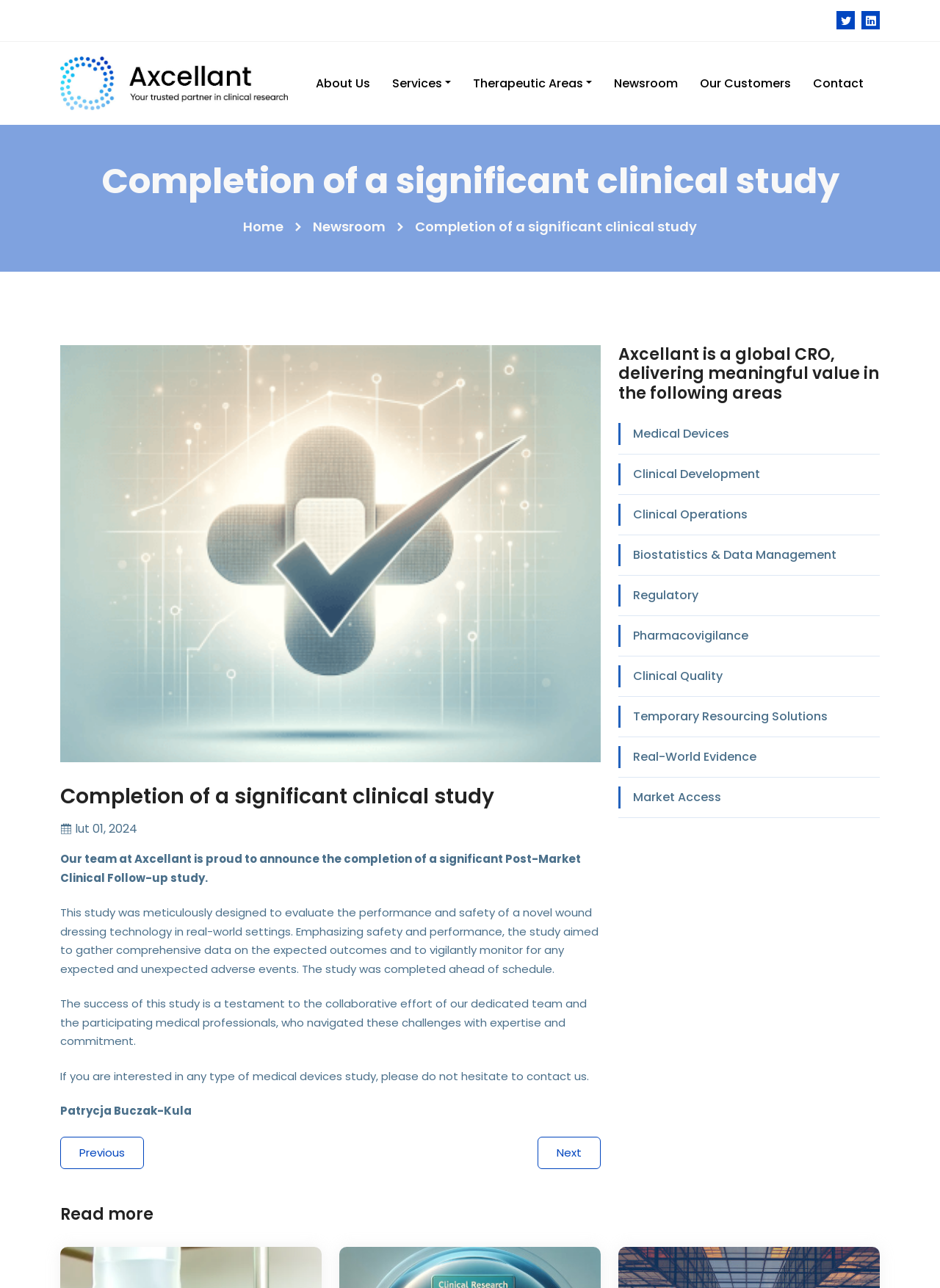What is the purpose of the study?
Deliver a detailed and extensive answer to the question.

The study aimed to gather comprehensive data on the expected outcomes and to vigilantly monitor for any expected and unexpected adverse events, emphasizing safety and performance.